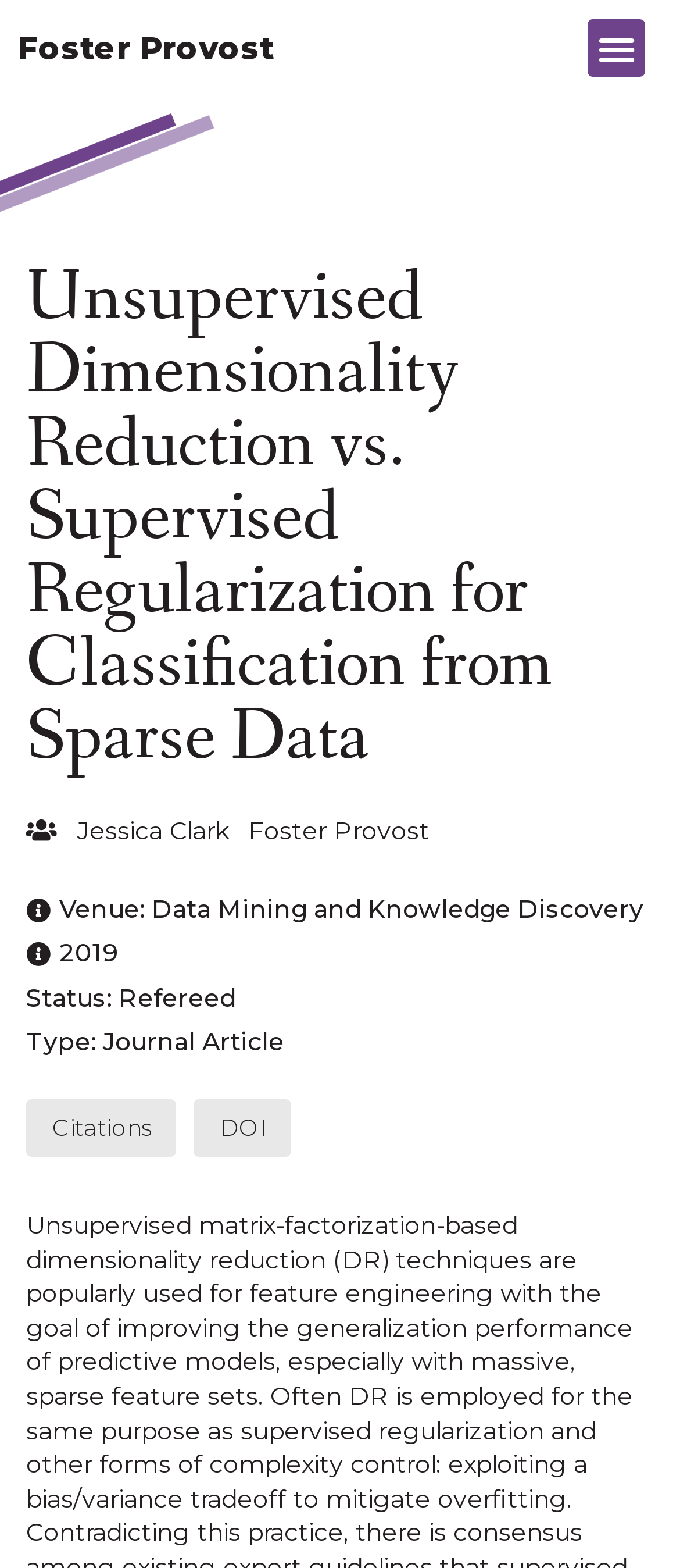Give a short answer using one word or phrase for the question:
Is the menu toggle button expanded?

False